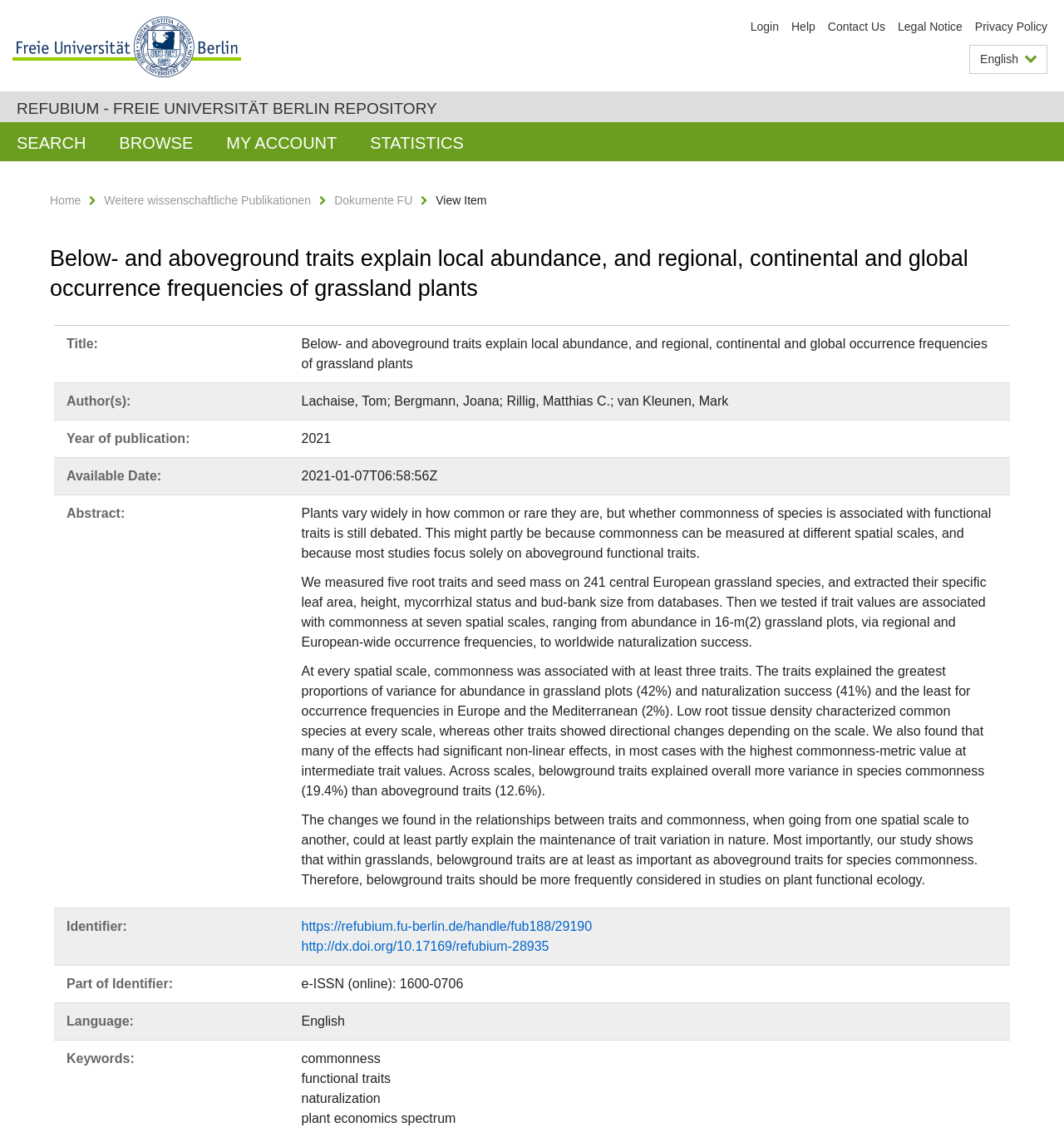Kindly determine the bounding box coordinates of the area that needs to be clicked to fulfill this instruction: "View the 'REFUBIUM - FREIE UNIVERSITÄT BERLIN REPOSITORY' page".

[0.016, 0.088, 0.411, 0.104]